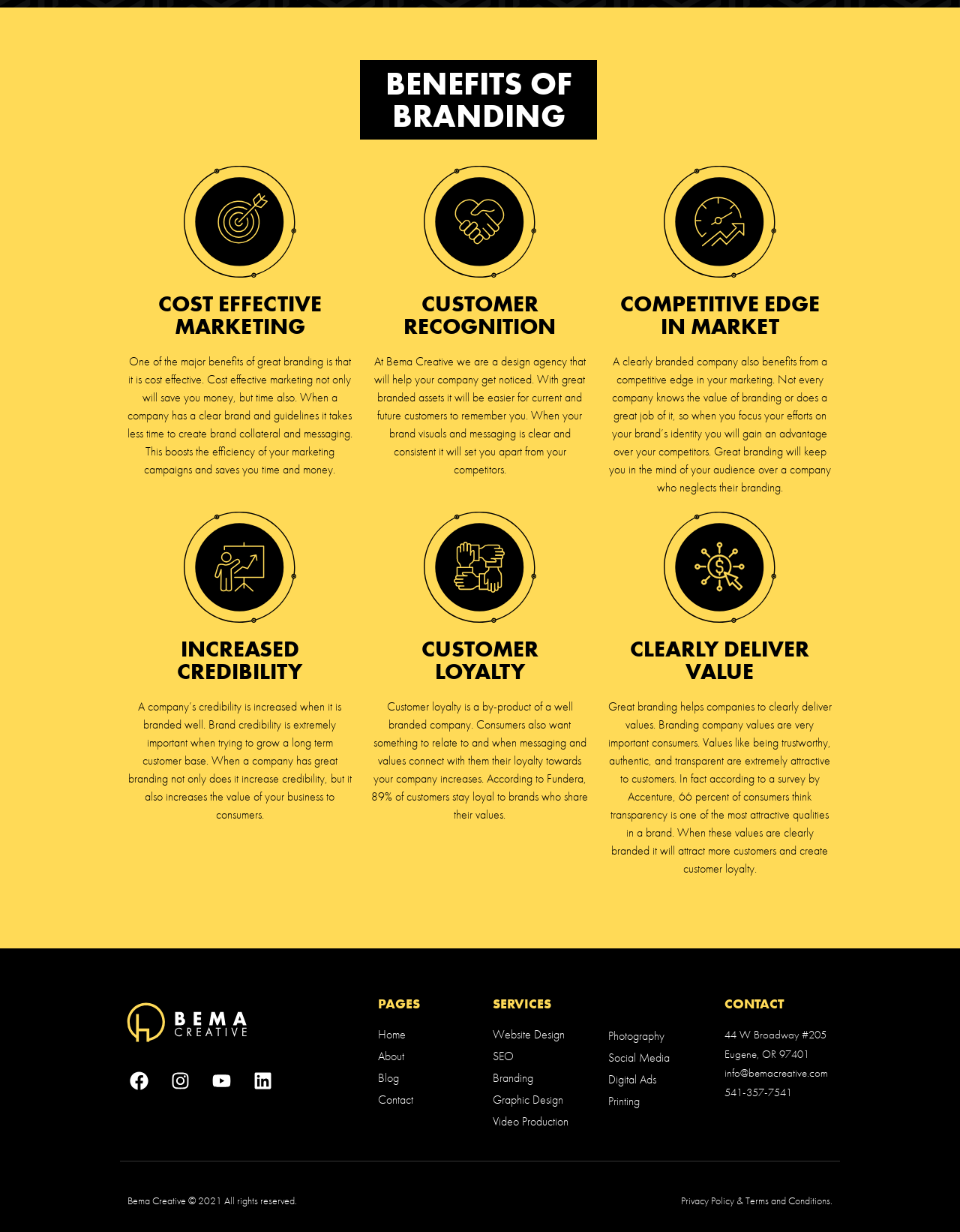Please determine the bounding box coordinates of the section I need to click to accomplish this instruction: "View Website Design service".

[0.513, 0.833, 0.633, 0.847]